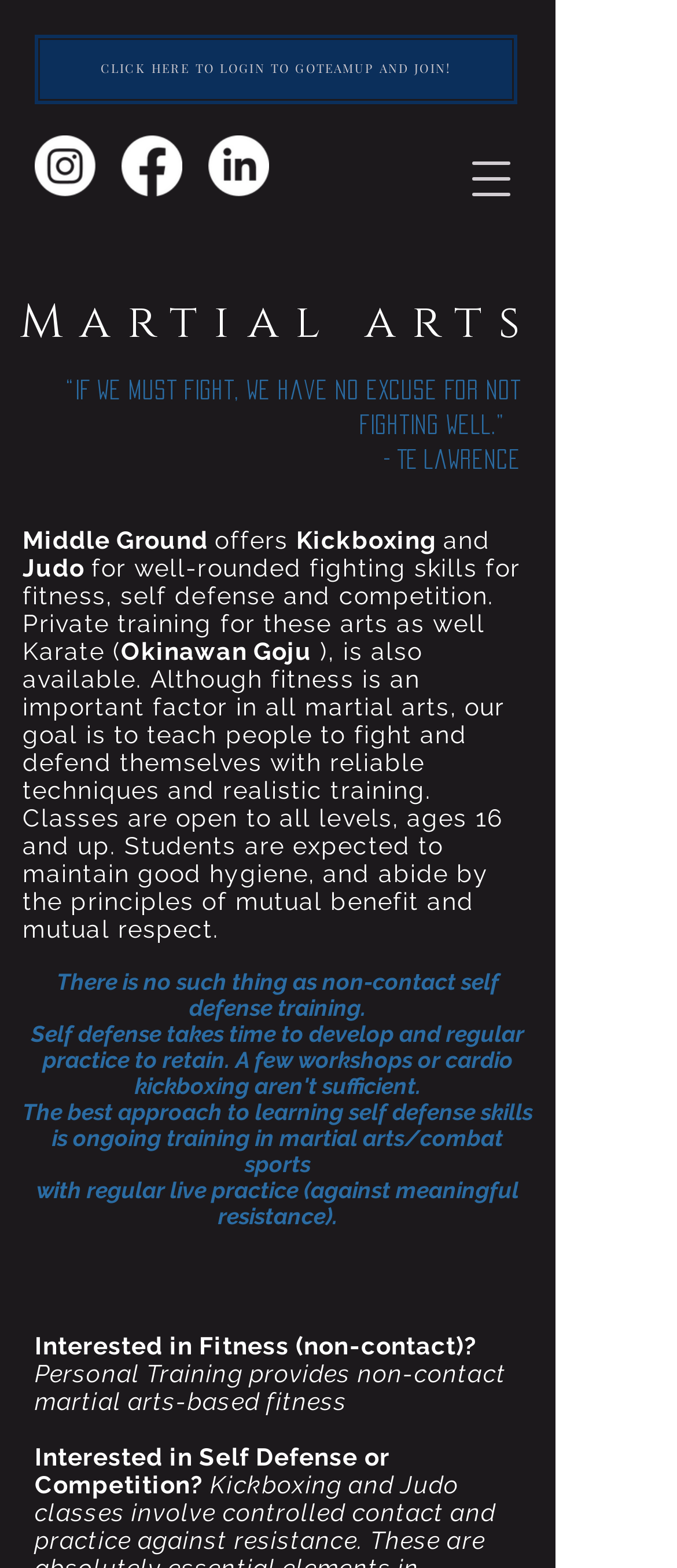Provide a brief response to the question below using one word or phrase:
What is the approach to learning self defense skills?

Ongoing training in martial arts/combat sports